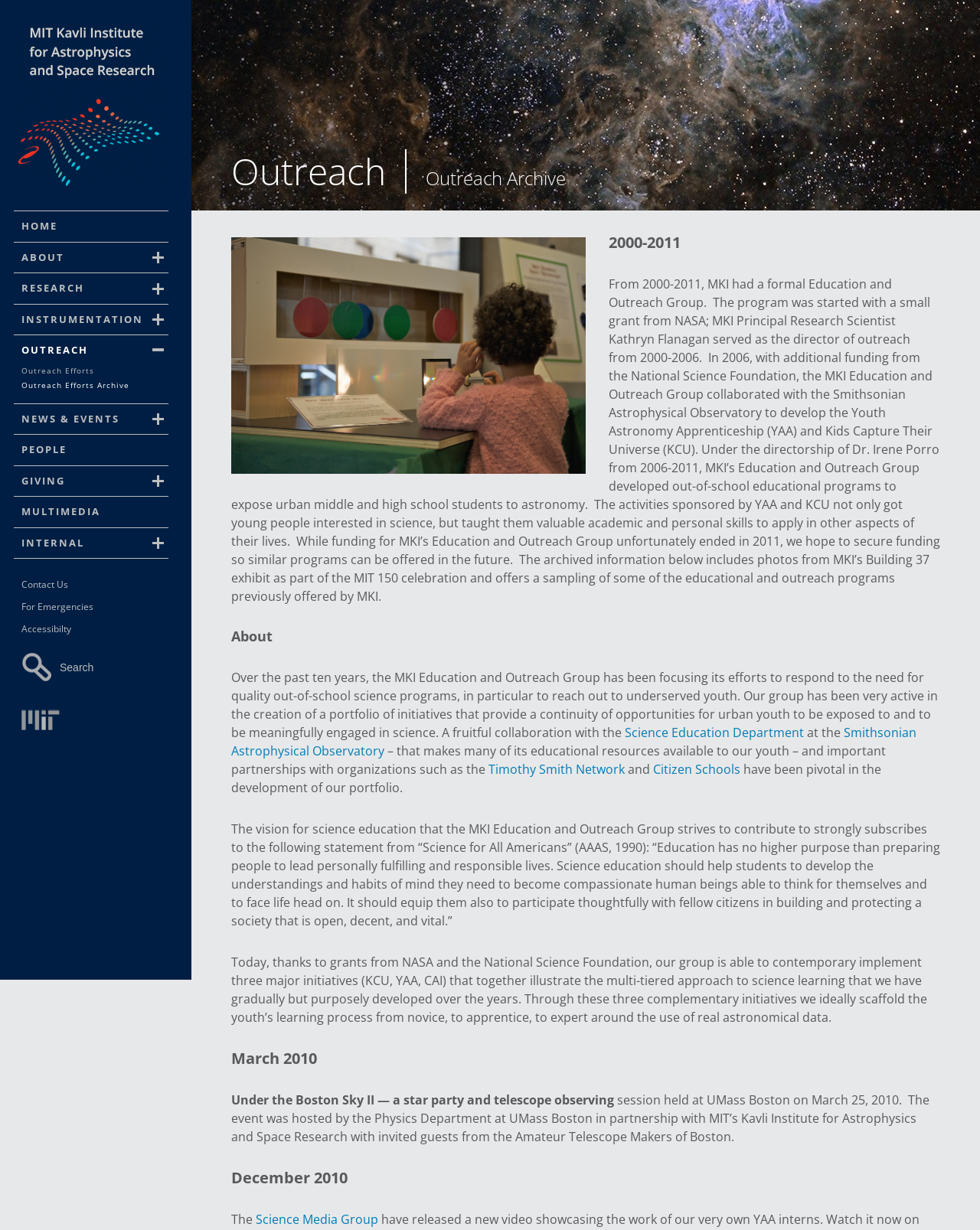Using the webpage screenshot and the element description Contact Us, determine the bounding box coordinates. Specify the coordinates in the format (top-left x, top-left y, bottom-right x, bottom-right y) with values ranging from 0 to 1.

[0.022, 0.465, 0.07, 0.481]